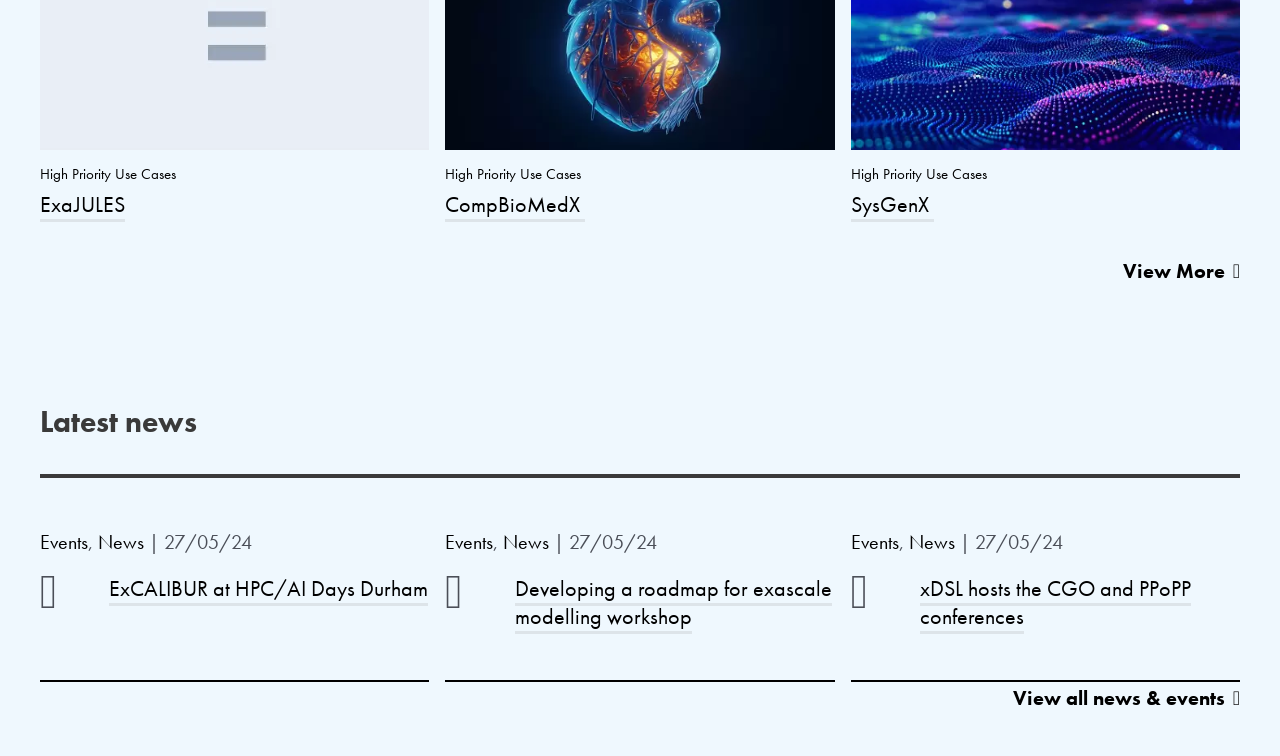Please identify the bounding box coordinates of the clickable area that will allow you to execute the instruction: "Check Latest news".

[0.031, 0.533, 0.969, 0.632]